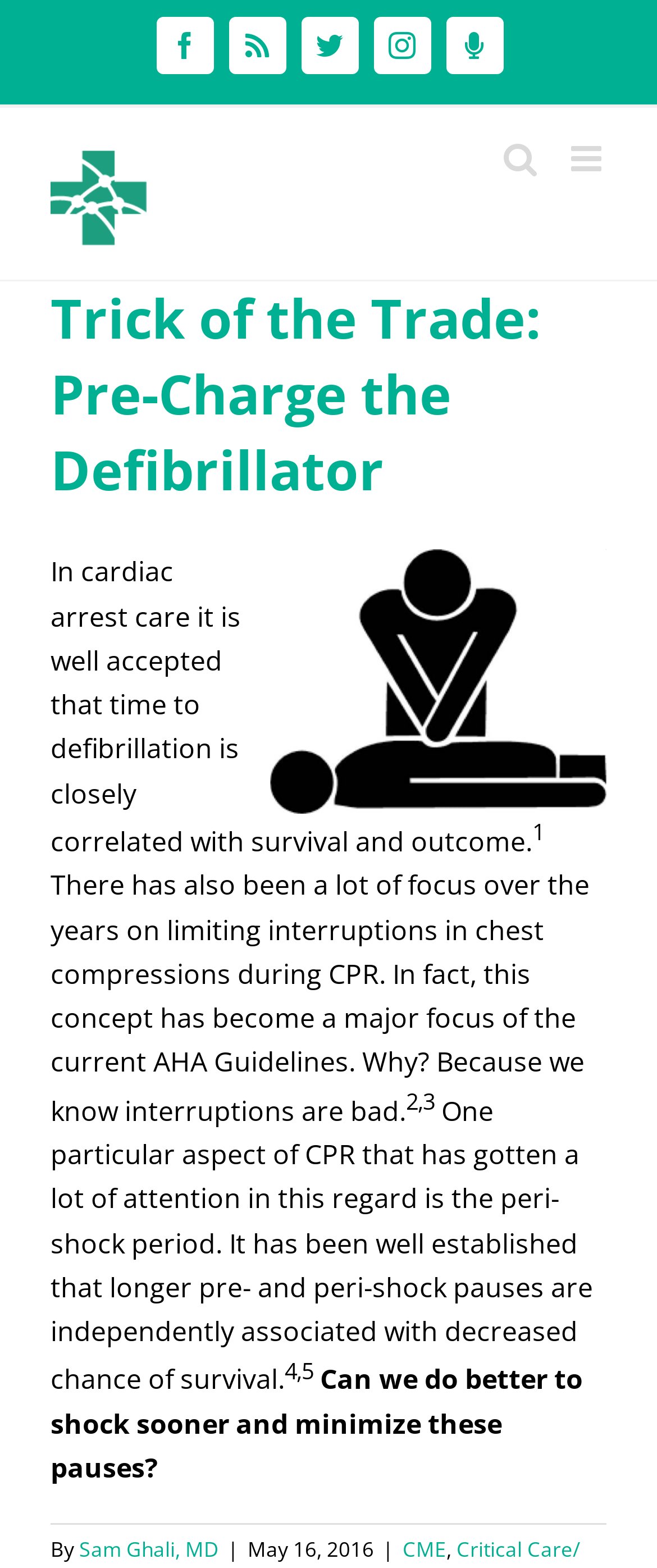Locate the bounding box coordinates of the element's region that should be clicked to carry out the following instruction: "Open ALiEM Logo". The coordinates need to be four float numbers between 0 and 1, i.e., [left, top, right, bottom].

[0.077, 0.096, 0.415, 0.157]